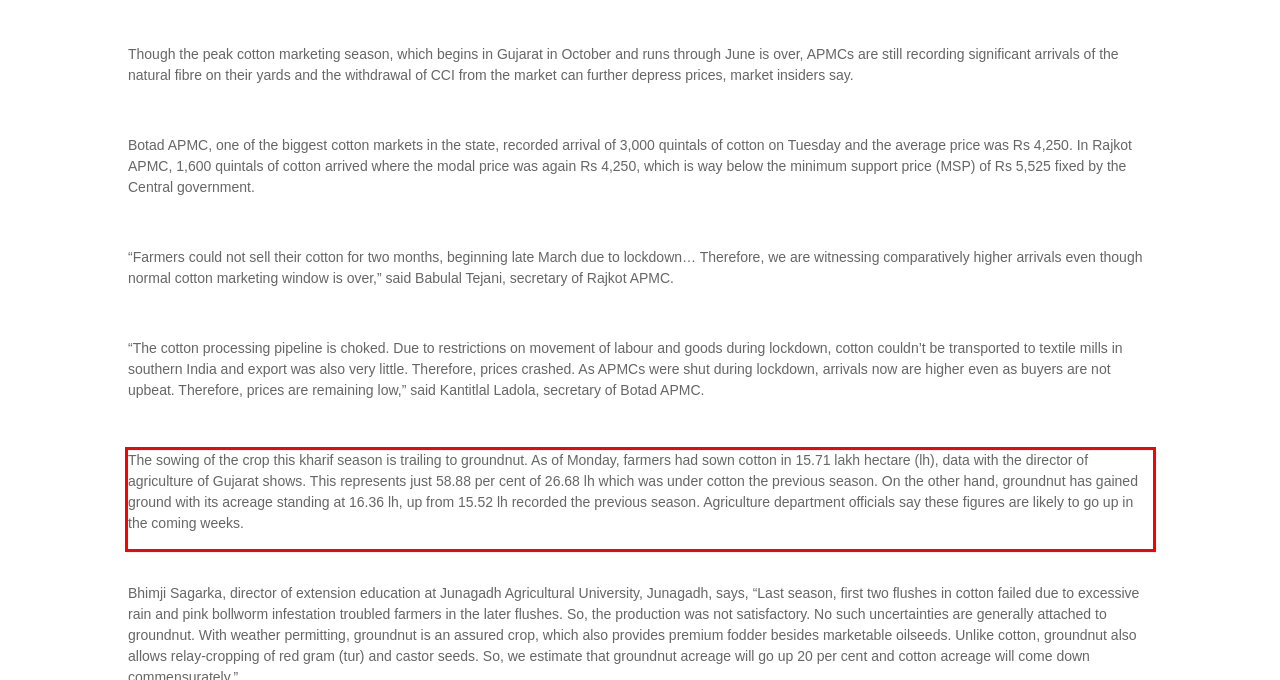Within the screenshot of a webpage, identify the red bounding box and perform OCR to capture the text content it contains.

The sowing of the crop this kharif season is trailing to groundnut. As of Monday, farmers had sown cotton in 15.71 lakh hectare (lh), data with the director of agriculture of Gujarat shows. This represents just 58.88 per cent of 26.68 lh which was under cotton the previous season. On the other hand, groundnut has gained ground with its acreage standing at 16.36 lh, up from 15.52 lh recorded the previous season. Agriculture department officials say these figures are likely to go up in the coming weeks.